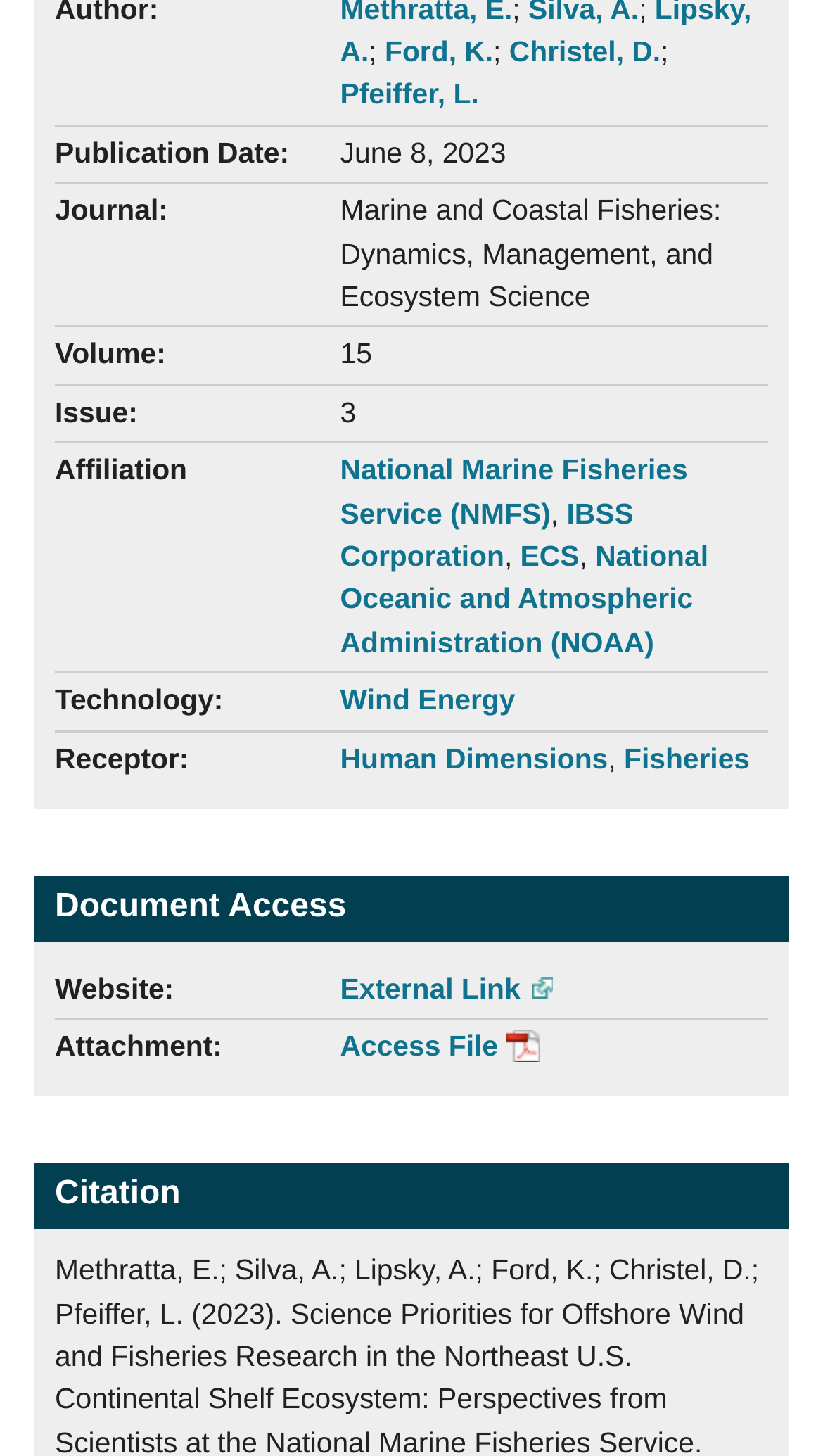What is the receptor mentioned in the journal?
Please answer the question with as much detail as possible using the screenshot.

I found the receptors by looking at the links under the 'Receptor:' label, which are 'Human Dimensions' and 'Fisheries', located in the UI elements with the corresponding link texts and bounding box coordinates [0.413, 0.51, 0.739, 0.531] and [0.758, 0.51, 0.911, 0.531].